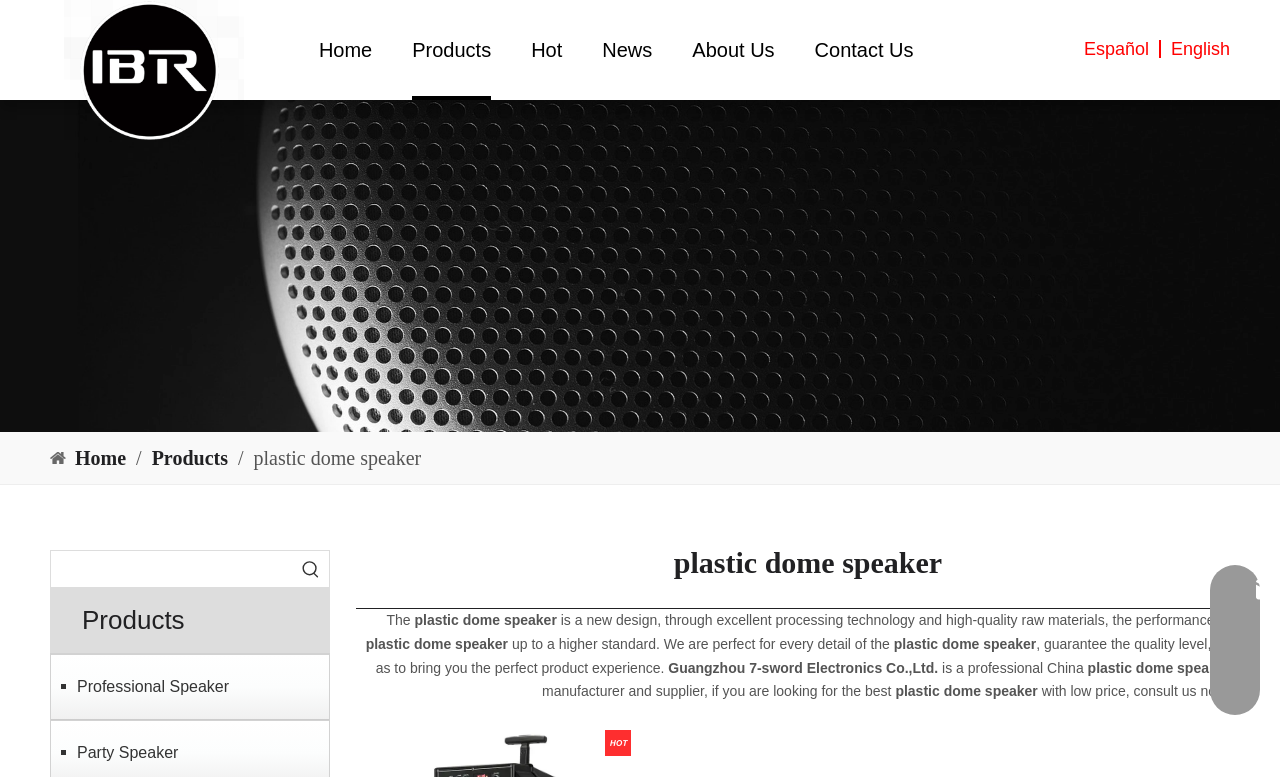Give a short answer using one word or phrase for the question:
What type of product is the website selling?

plastic dome speaker